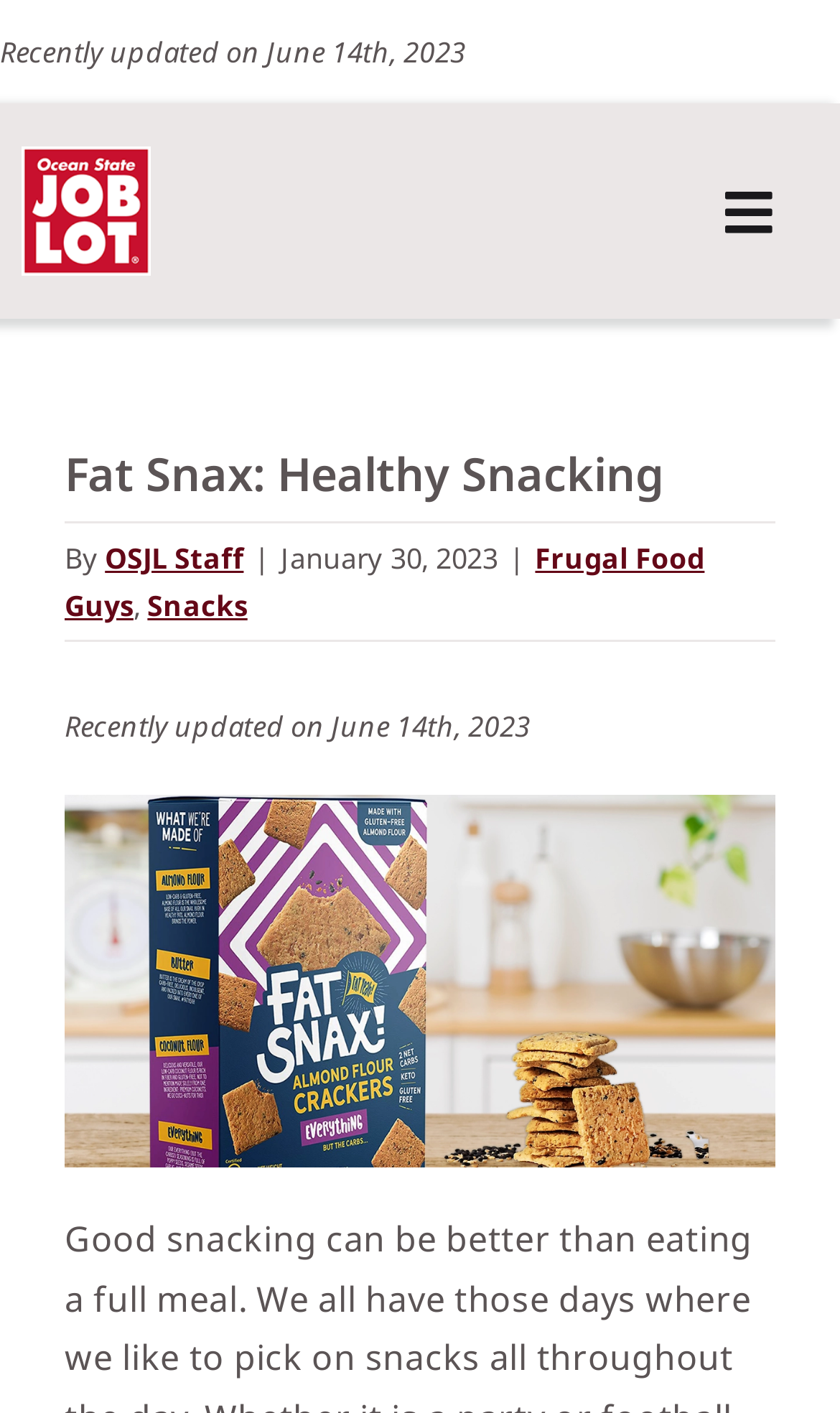Please answer the following question as detailed as possible based on the image: 
What is the category of the blog post?

I found the category of the blog post by looking at the link element with the text 'Snacks' which is located near the heading element with the text 'Fat Snax: Healthy Snacking'.